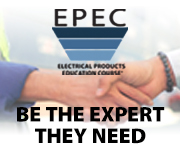Use a single word or phrase to respond to the question:
What is the main theme of the visual?

Importance of education and expertise